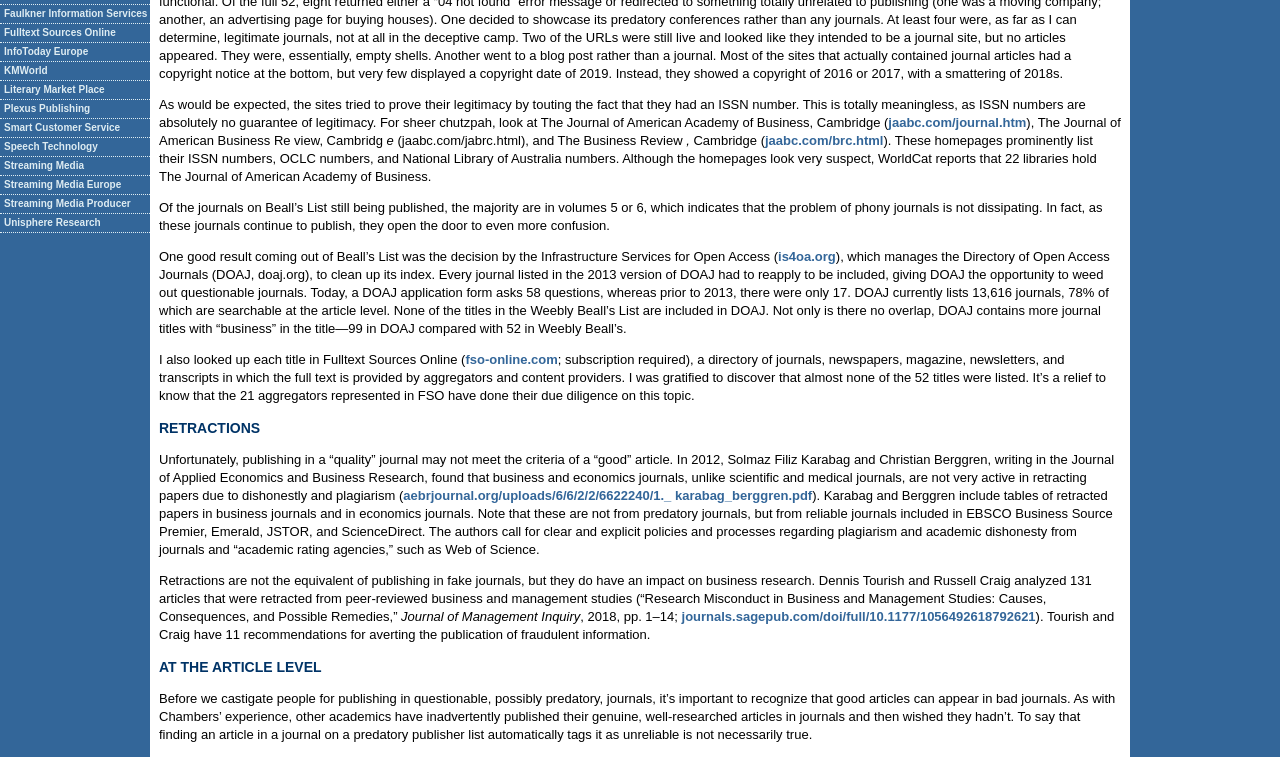Provide the bounding box coordinates of the HTML element described by the text: "Streaming Media". The coordinates should be in the format [left, top, right, bottom] with values between 0 and 1.

[0.0, 0.207, 0.117, 0.232]